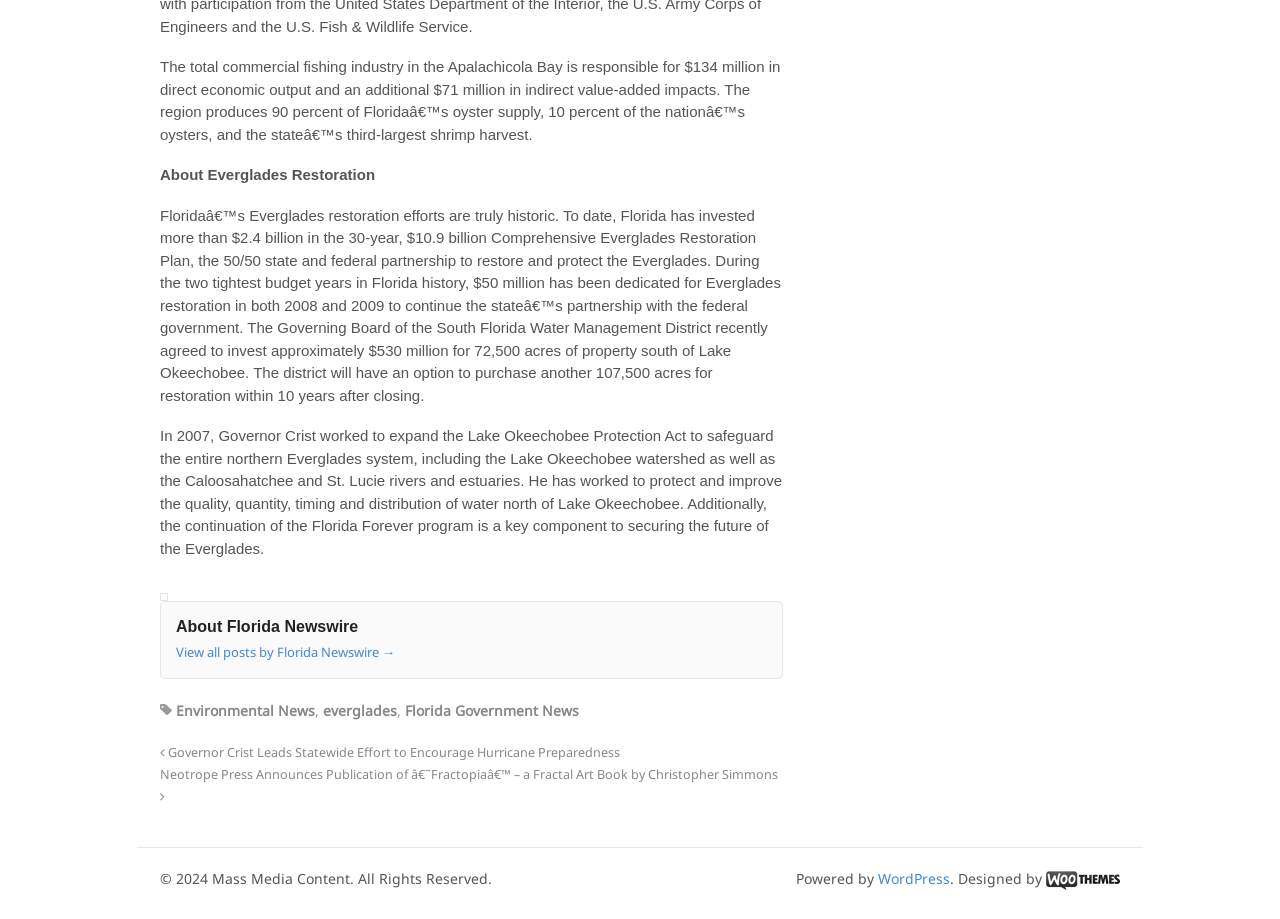Kindly determine the bounding box coordinates for the area that needs to be clicked to execute this instruction: "Learn about everglades".

[0.252, 0.763, 0.31, 0.784]